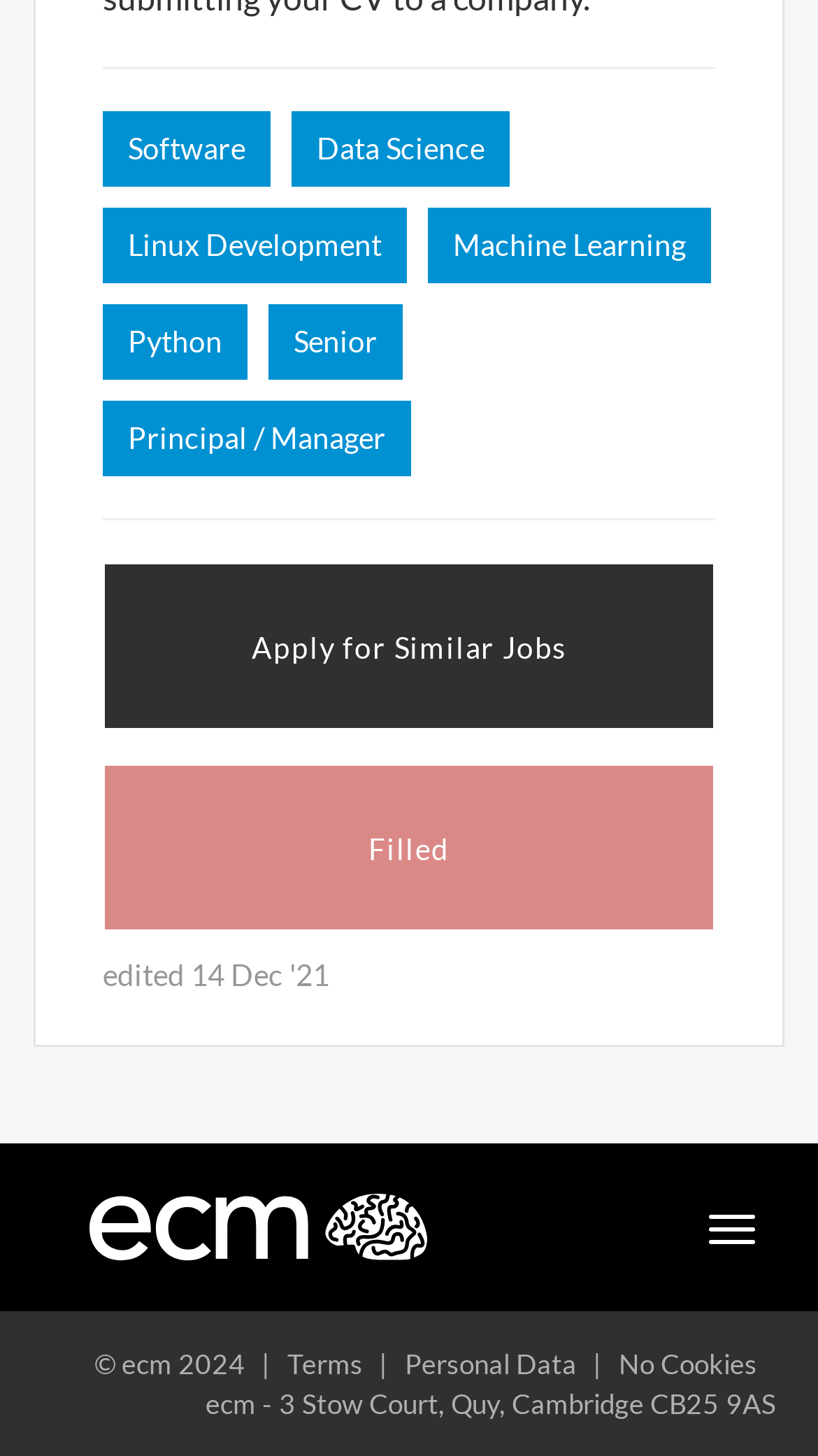Identify the bounding box coordinates of the element that should be clicked to fulfill this task: "Click on SHOP". The coordinates should be provided as four float numbers between 0 and 1, i.e., [left, top, right, bottom].

None